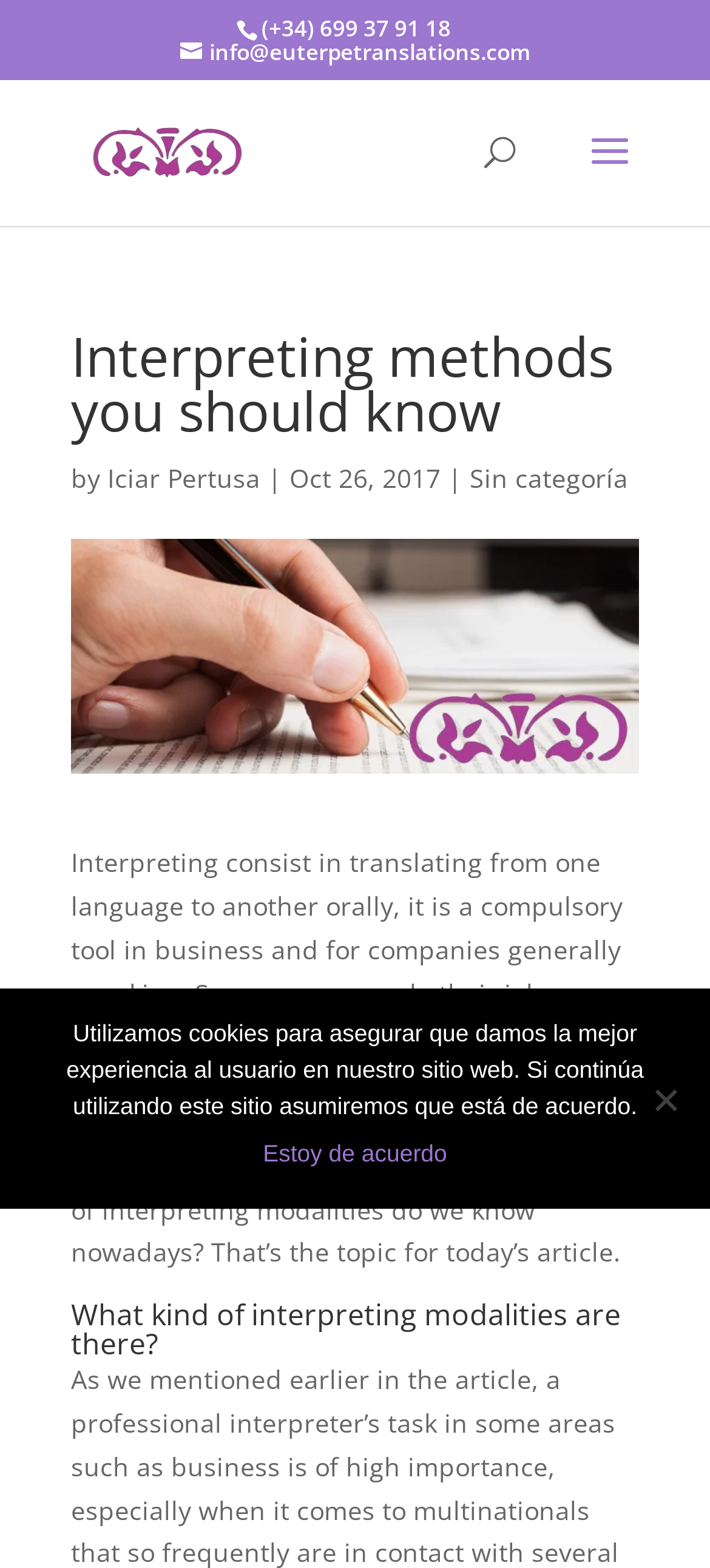Extract the main title from the webpage and generate its text.

Interpreting methods you should know